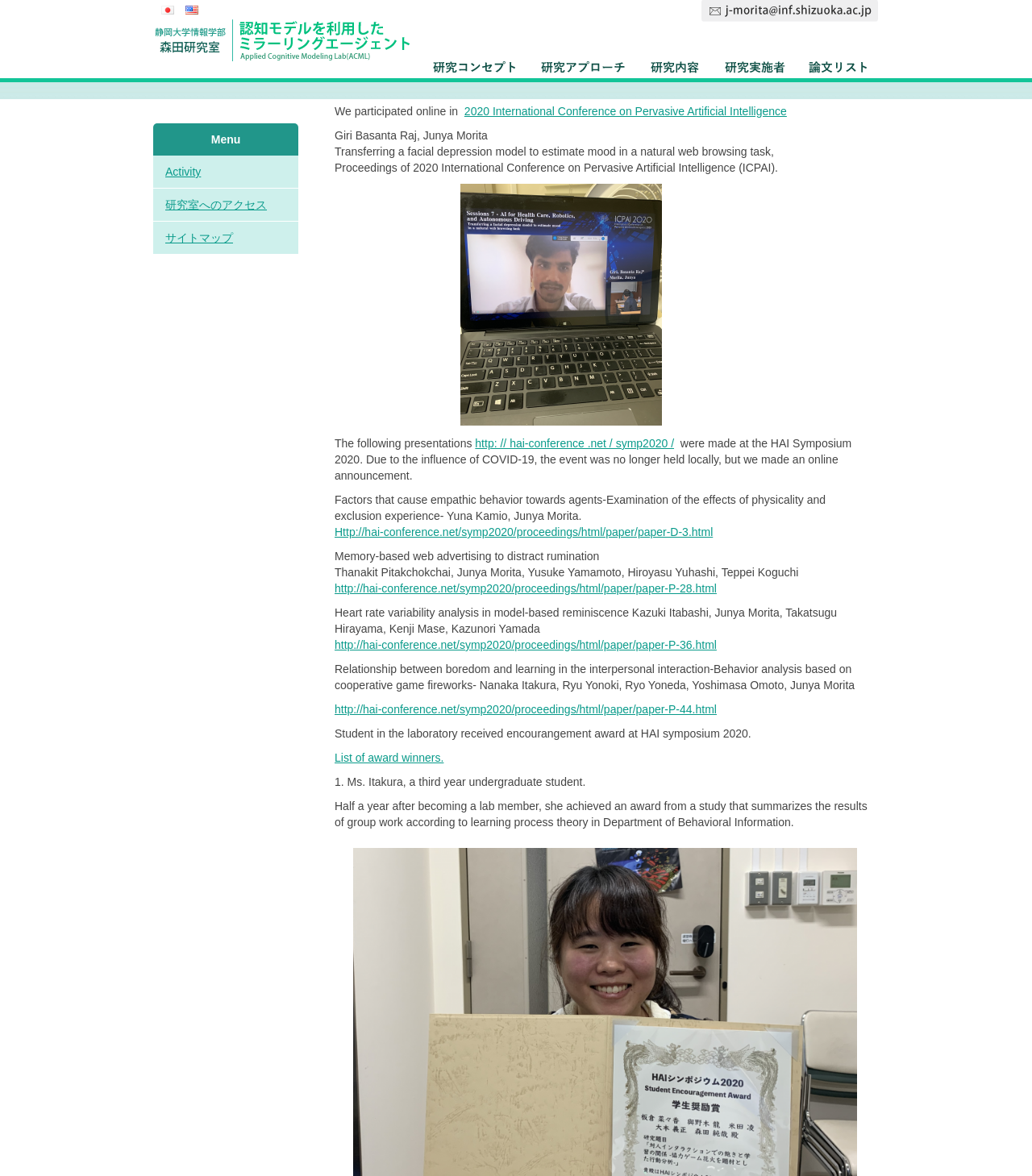Provide the bounding box coordinates of the HTML element this sentence describes: "alt="メールで問い合わせる　クリックでメーラが起動します" title="メールで問い合わせる　クリックでメーラが起動します"". The bounding box coordinates consist of four float numbers between 0 and 1, i.e., [left, top, right, bottom].

[0.68, 0.01, 0.852, 0.021]